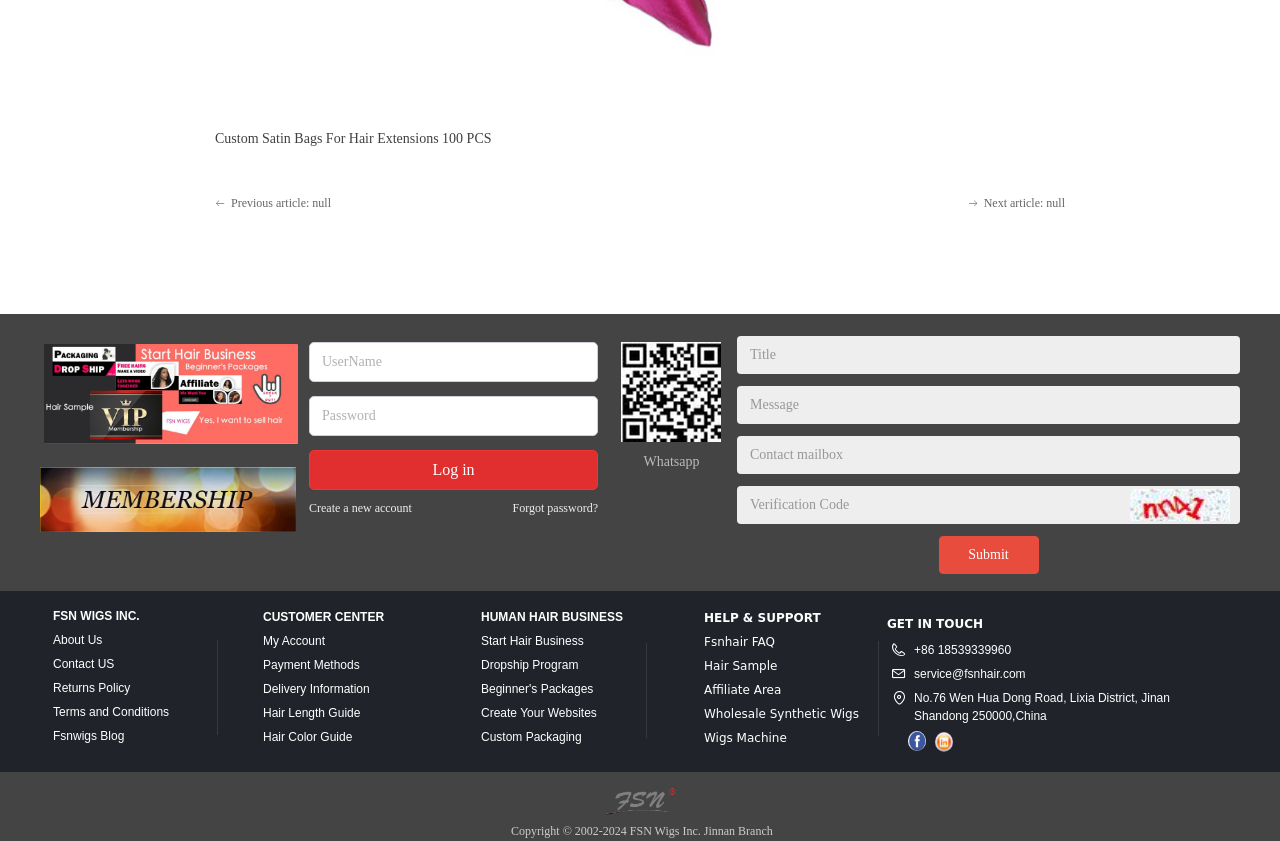How many textboxes are there for contact form?
Answer the question in as much detail as possible.

There are four textboxes for the contact form: 'Title', 'Message', 'Contact mailbox', and 'Verification Code', which can be found at the bottom of the webpage.